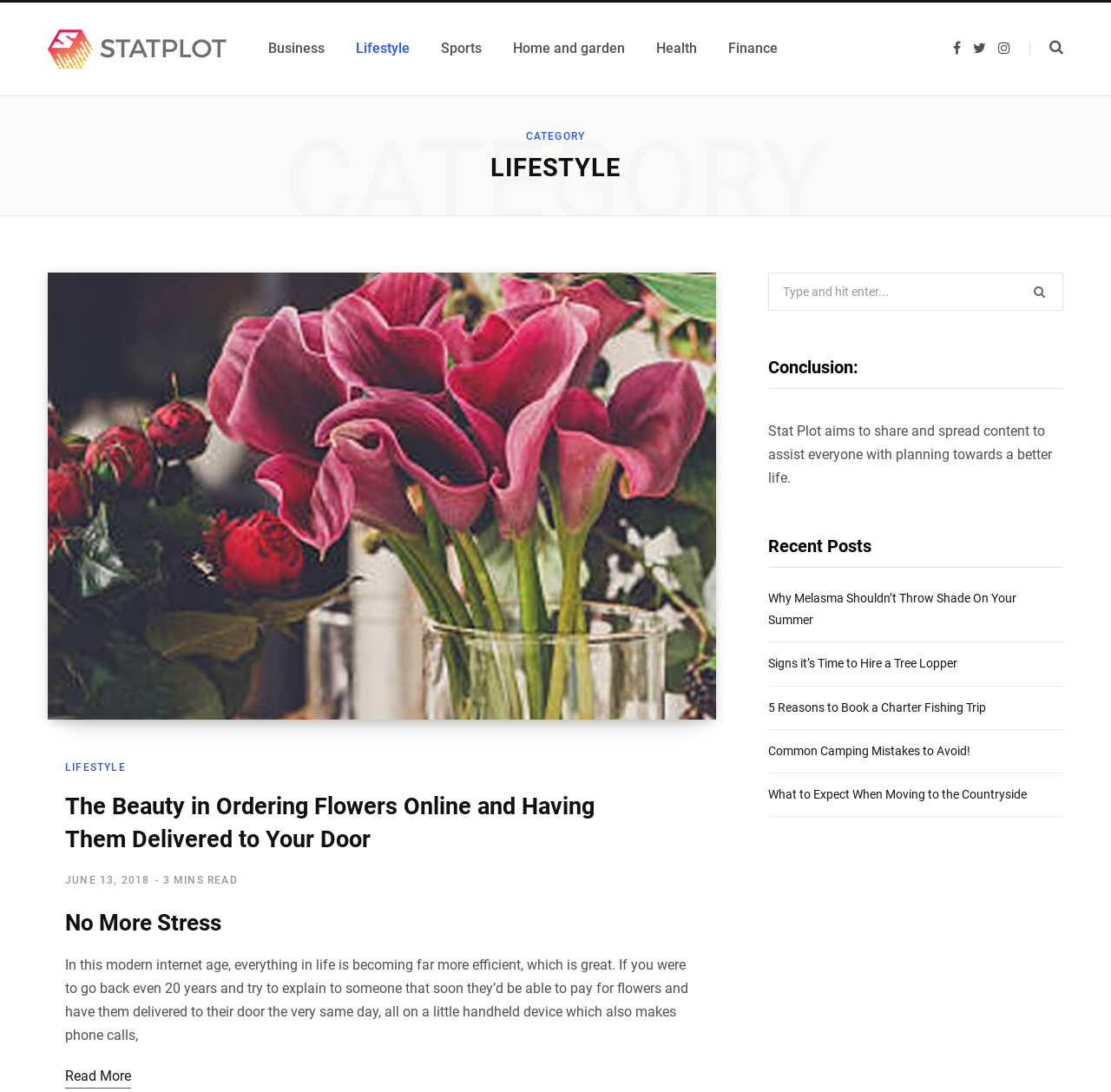Based on the element description, predict the bounding box coordinates (top-left x, top-left y, bottom-right x, bottom-right y) for the UI element in the screenshot: Common Camping Mistakes to Avoid!

[0.691, 0.681, 0.873, 0.694]